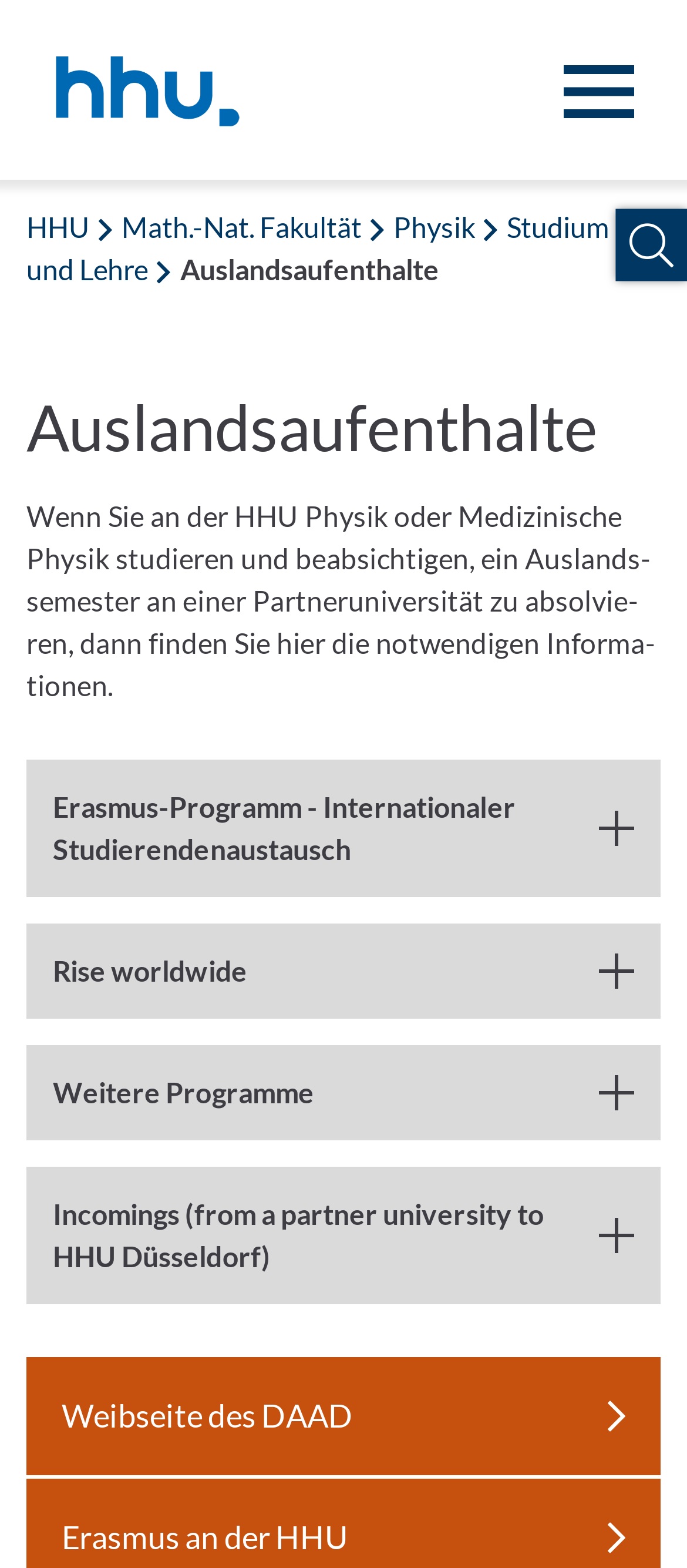Provide a brief response to the question using a single word or phrase: 
What faculty is mentioned in the navigation menu?

Math.-Nat. Fakultät